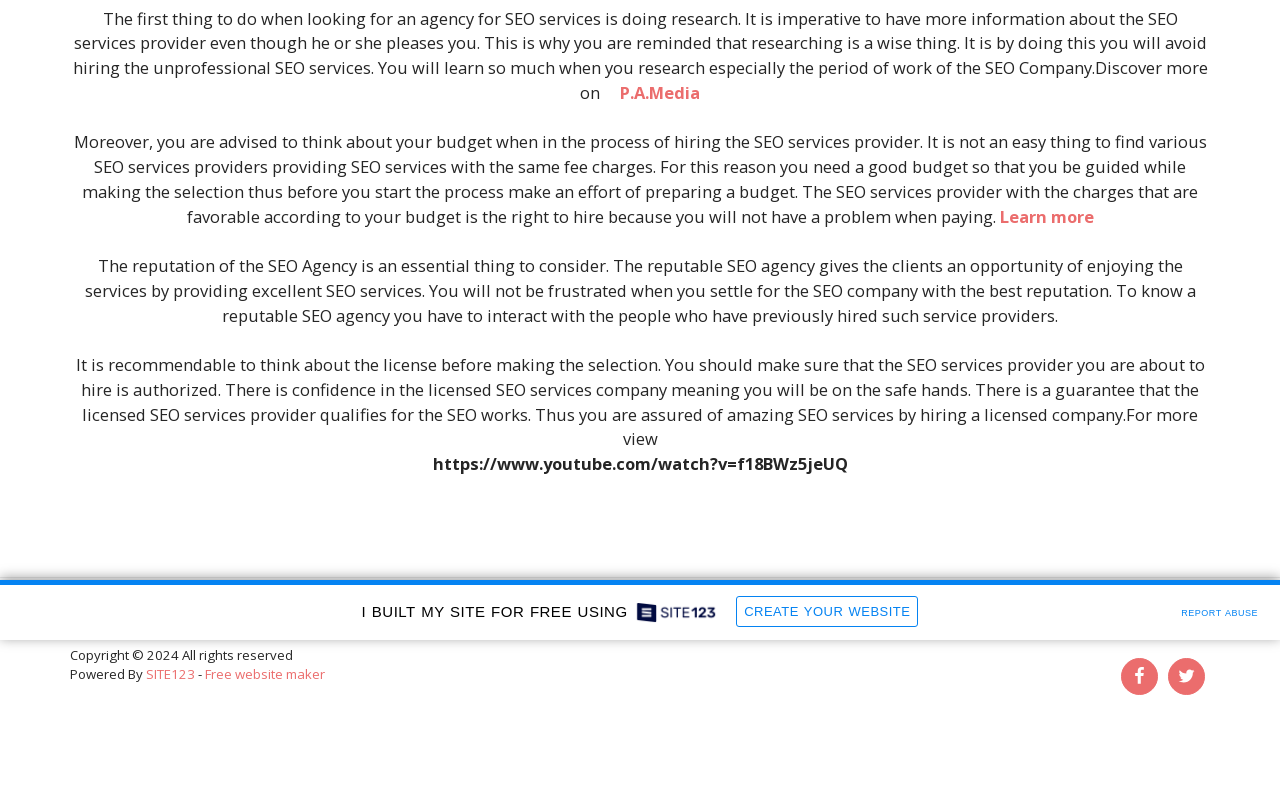Using the element description: "Report Abuse", determine the bounding box coordinates. The coordinates should be in the format [left, top, right, bottom], with values between 0 and 1.

[0.917, 0.741, 0.988, 0.767]